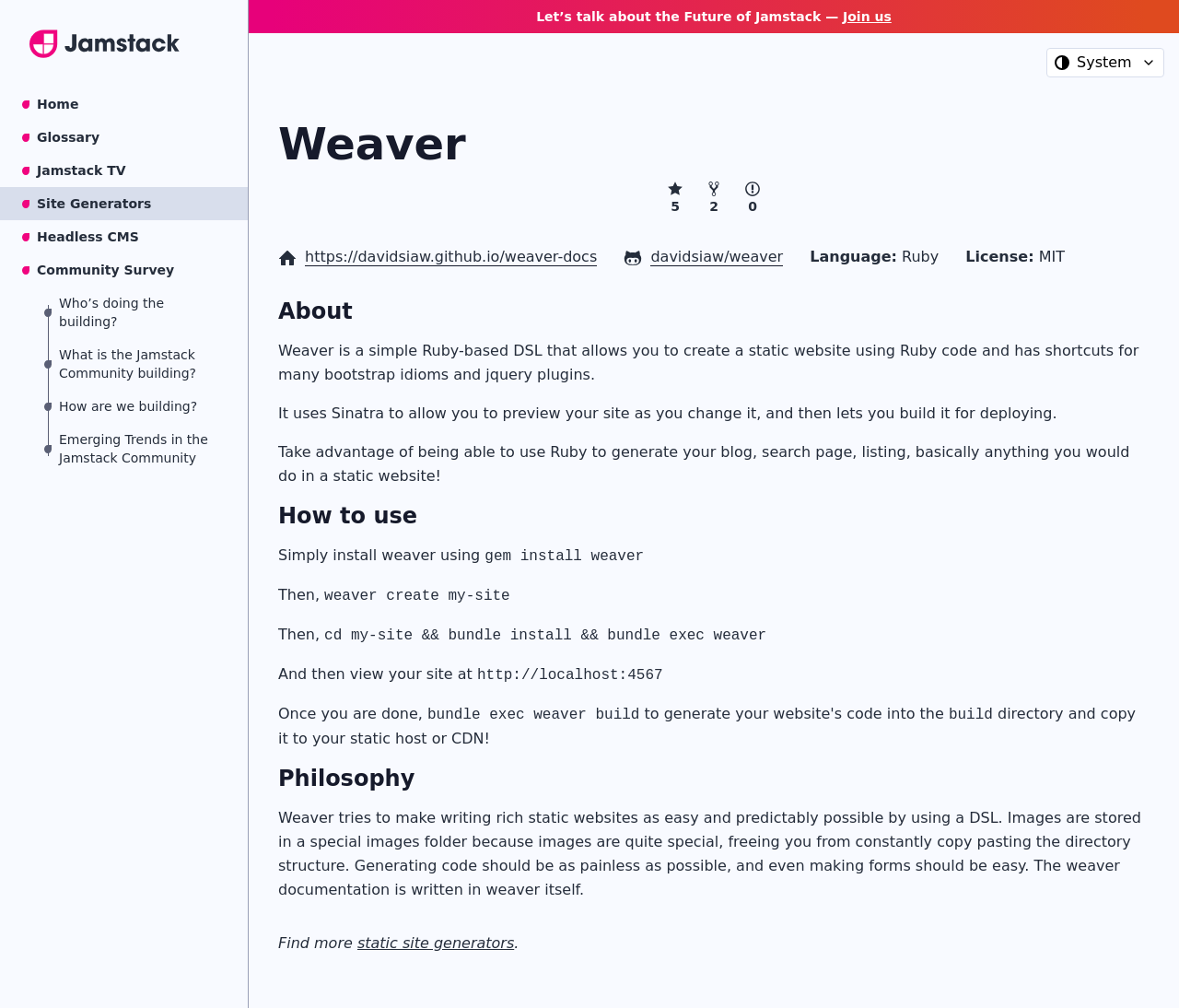Please determine the bounding box coordinates of the element to click in order to execute the following instruction: "Select a color theme from the dropdown". The coordinates should be four float numbers between 0 and 1, specified as [left, top, right, bottom].

[0.888, 0.05, 0.987, 0.074]